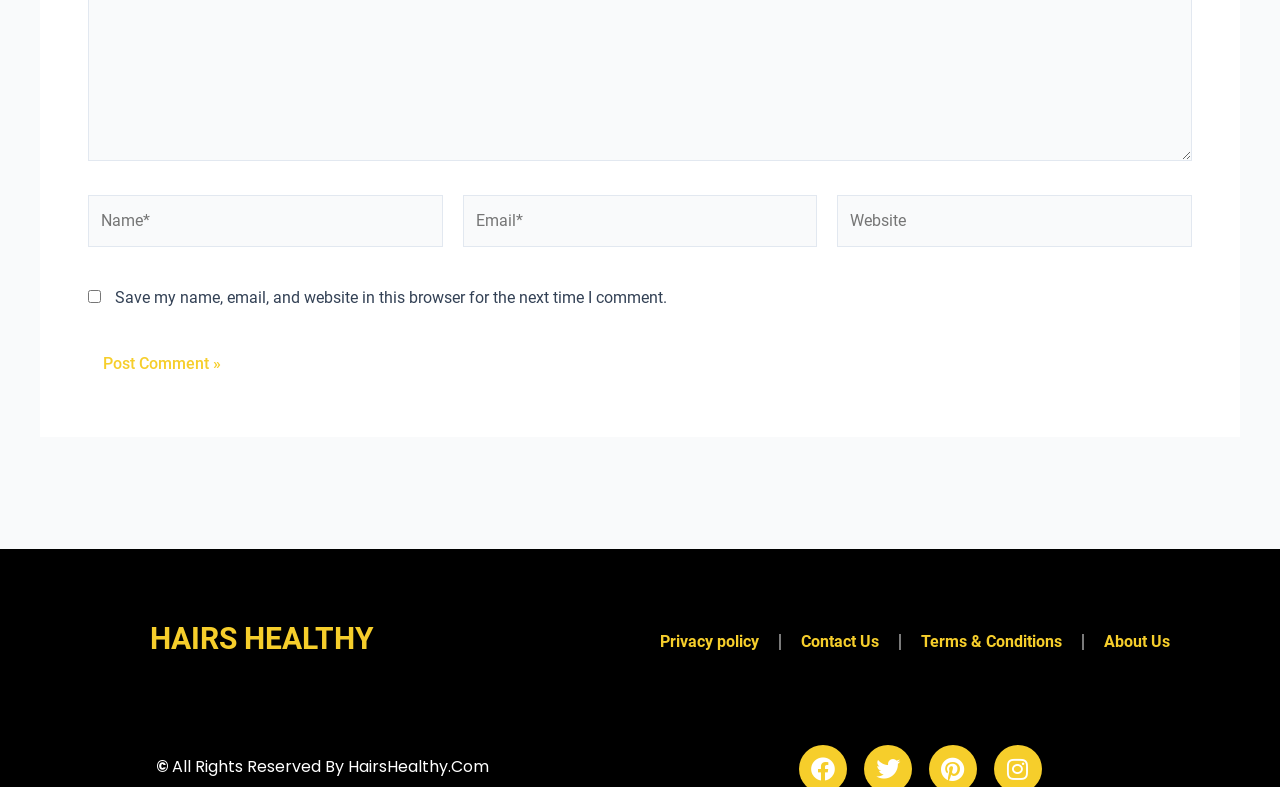Identify the bounding box coordinates of the region that should be clicked to execute the following instruction: "Read the Privacy policy".

[0.5, 0.787, 0.609, 0.845]